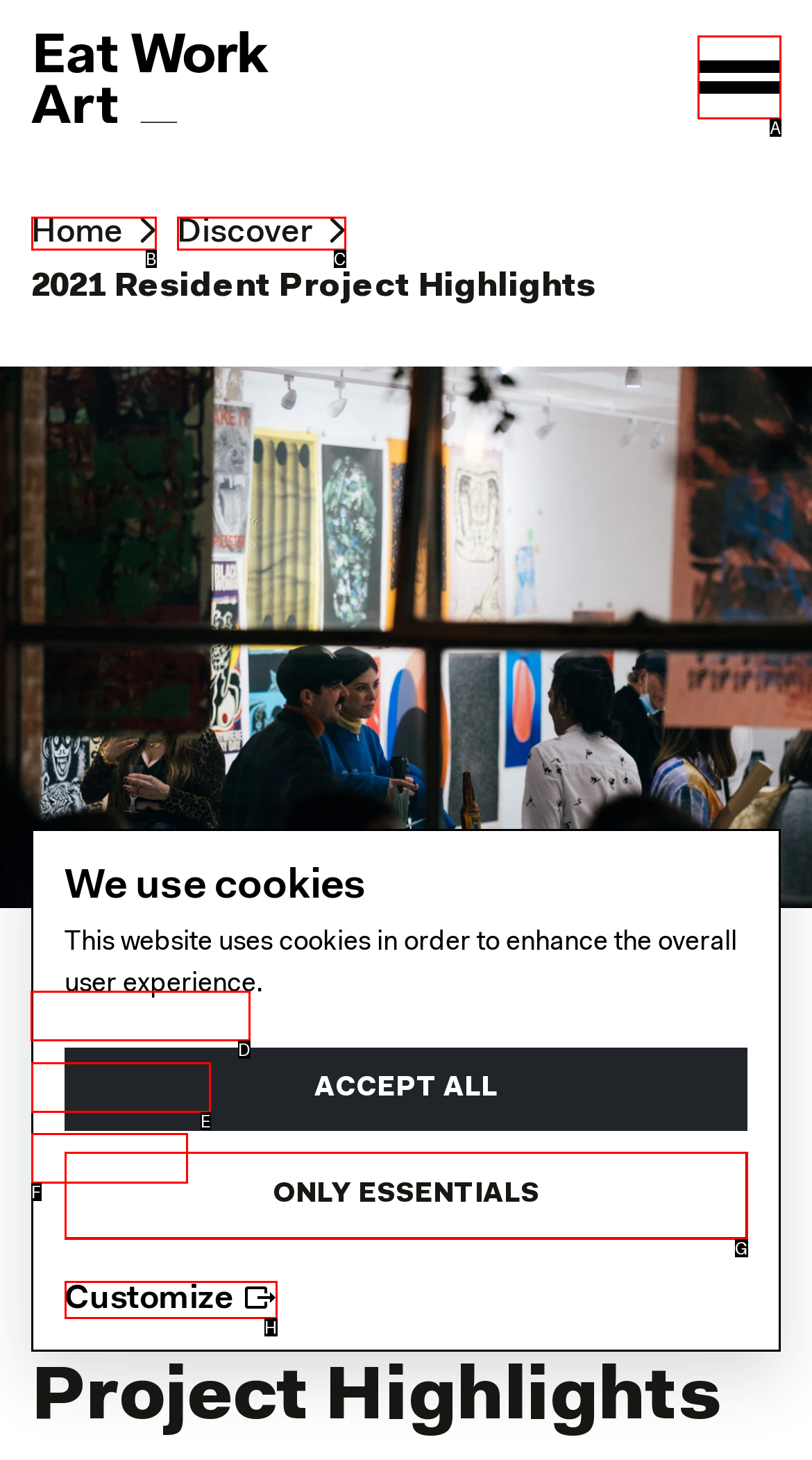Indicate the HTML element that should be clicked to perform the task: Go back to the thread Reply with the letter corresponding to the chosen option.

None